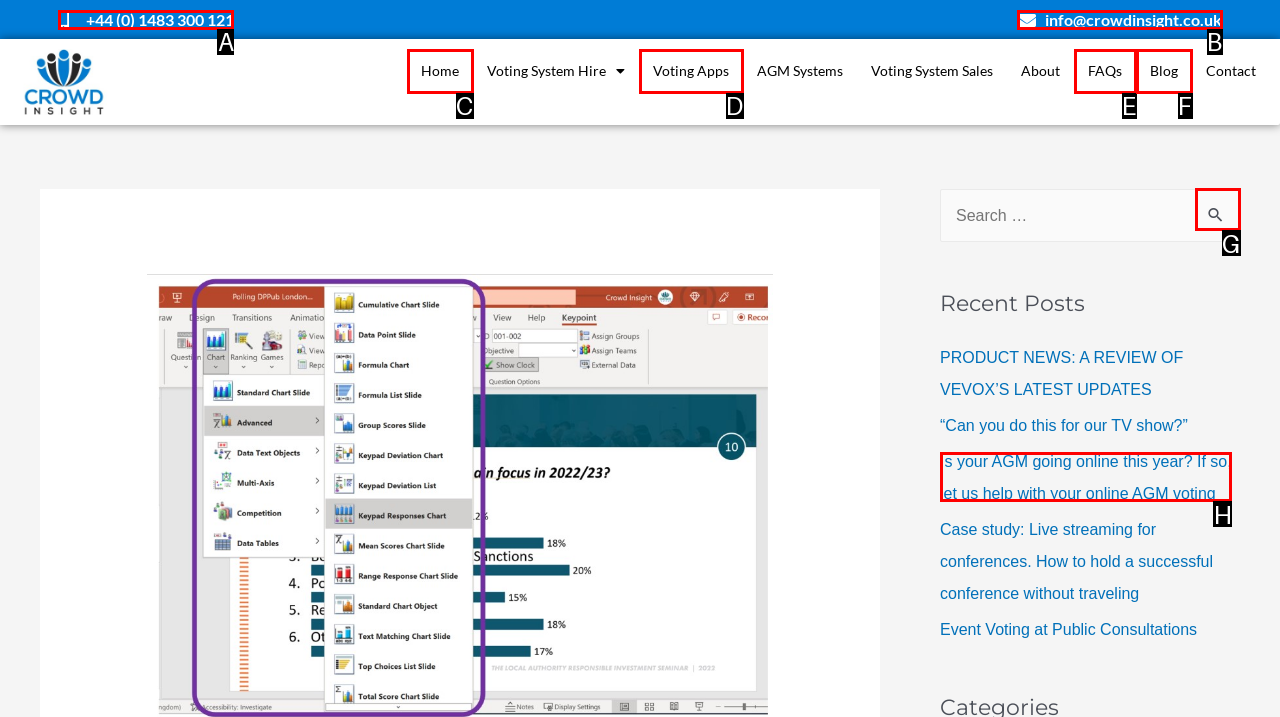Point out which UI element to click to complete this task: Send an email
Answer with the letter corresponding to the right option from the available choices.

B